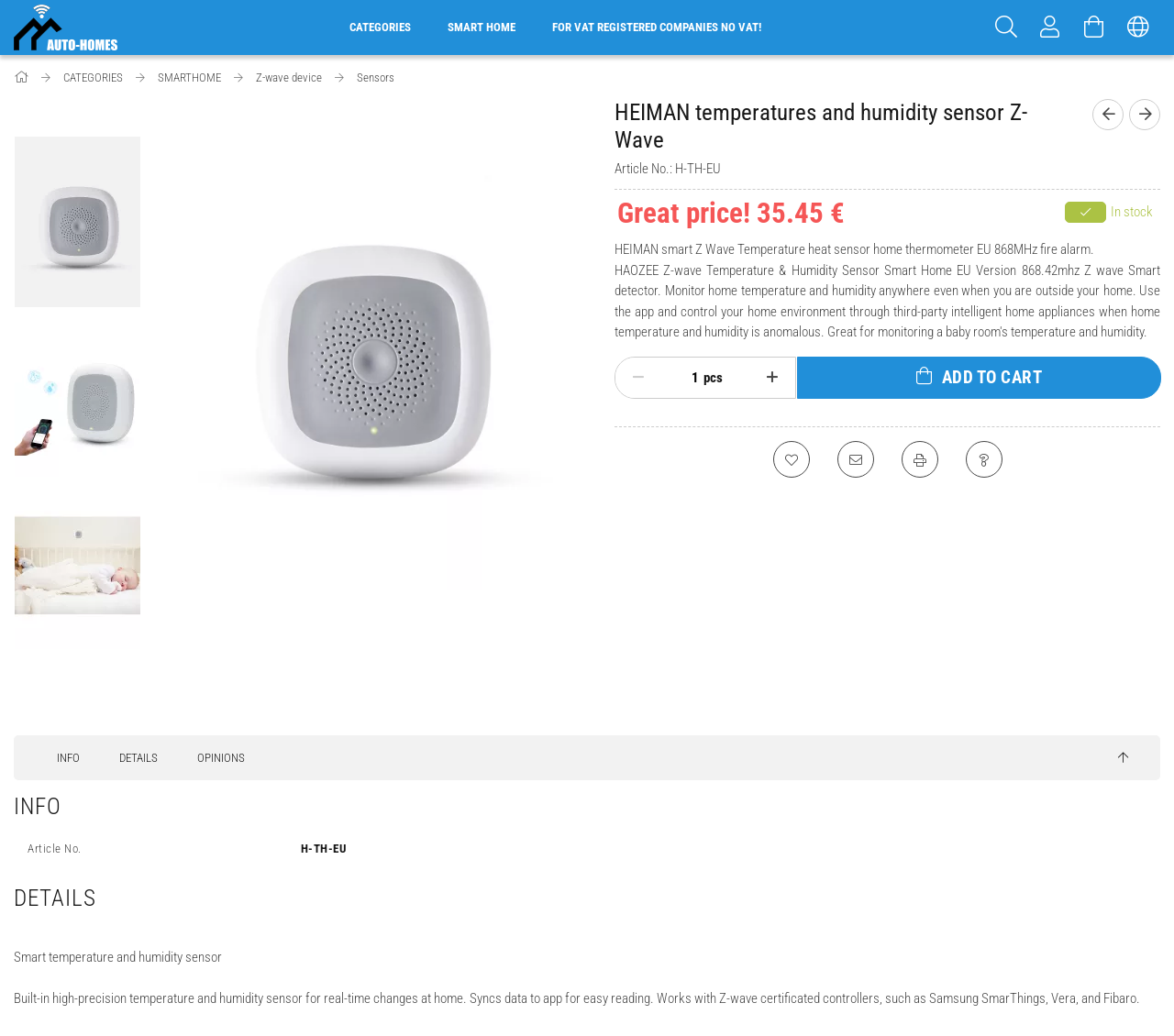Answer briefly with one word or phrase:
What is the function of the minus button?

Decrease quantity